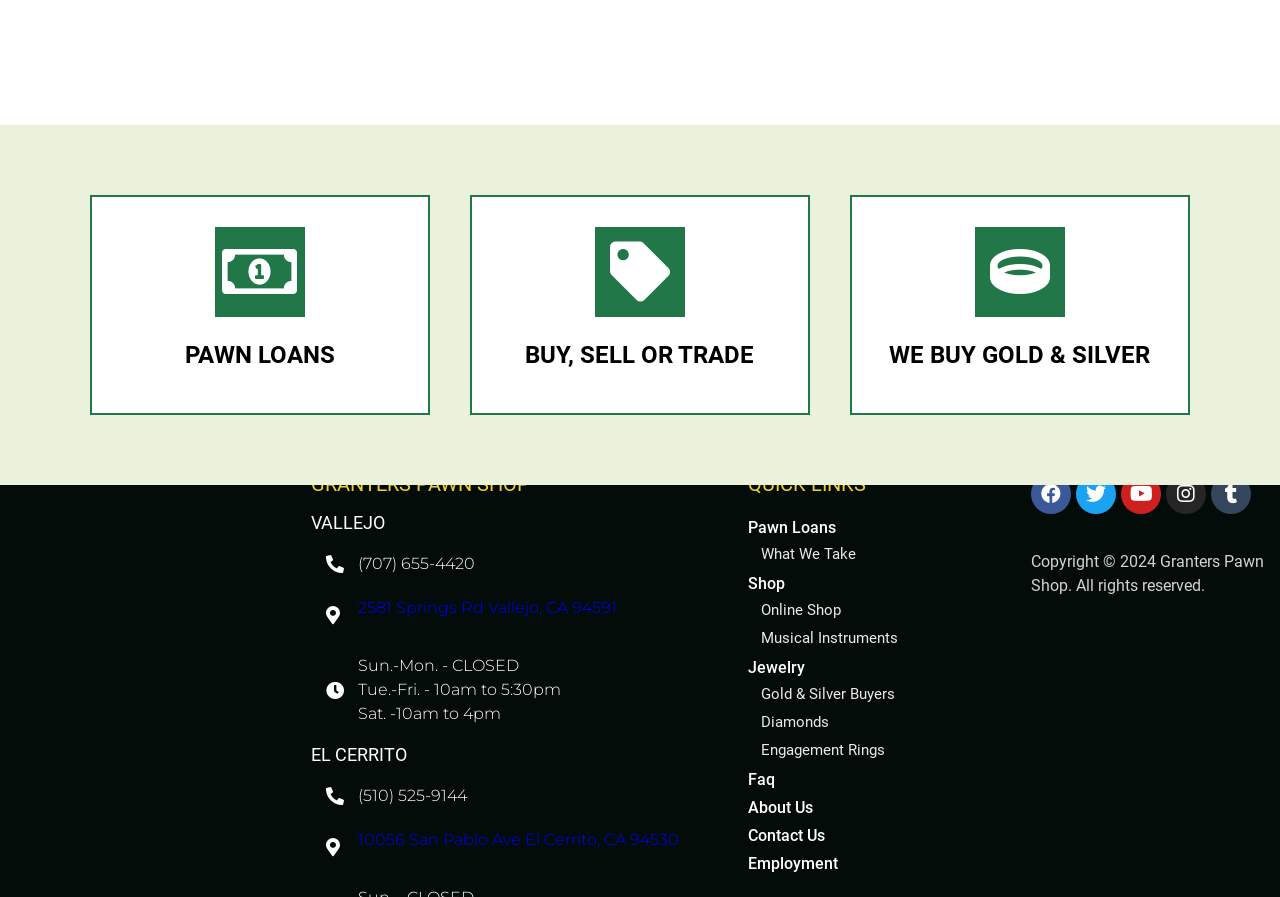Please find the bounding box coordinates for the clickable element needed to perform this instruction: "Get directions to the Vallejo location".

[0.255, 0.692, 0.545, 0.735]